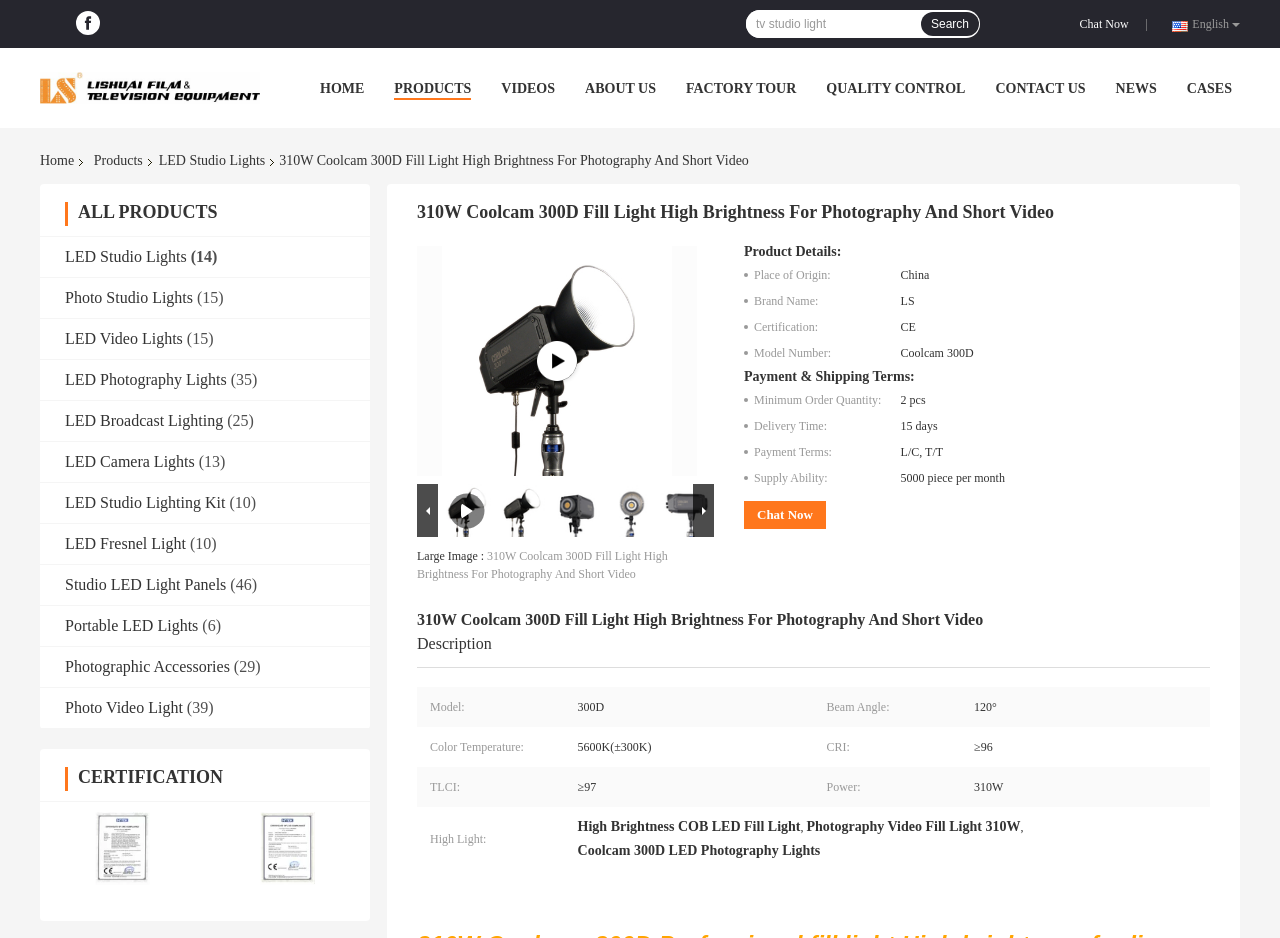Find the bounding box coordinates of the area to click in order to follow the instruction: "Chat with the company".

[0.843, 0.016, 0.893, 0.035]